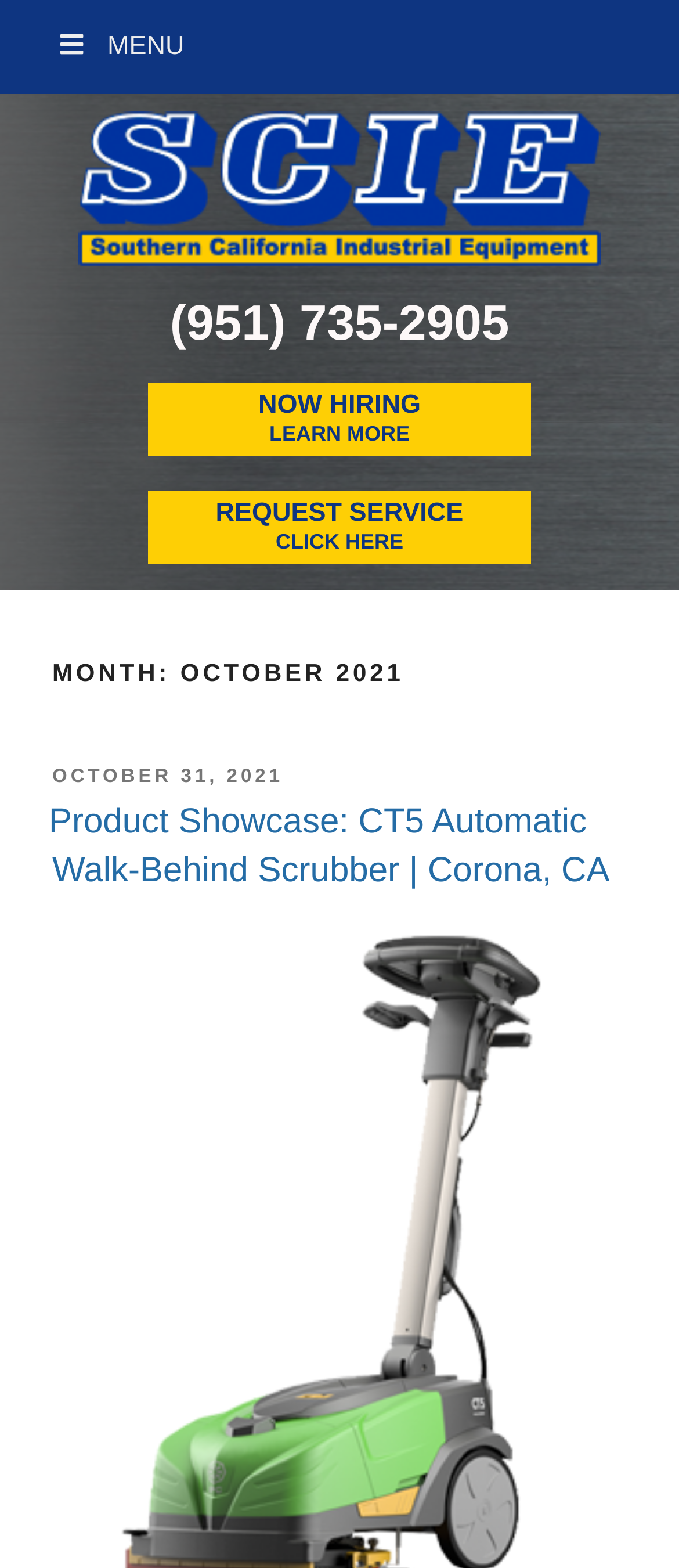Determine the bounding box coordinates of the clickable region to execute the instruction: "Read the Product Showcase article". The coordinates should be four float numbers between 0 and 1, denoted as [left, top, right, bottom].

[0.072, 0.512, 0.898, 0.568]